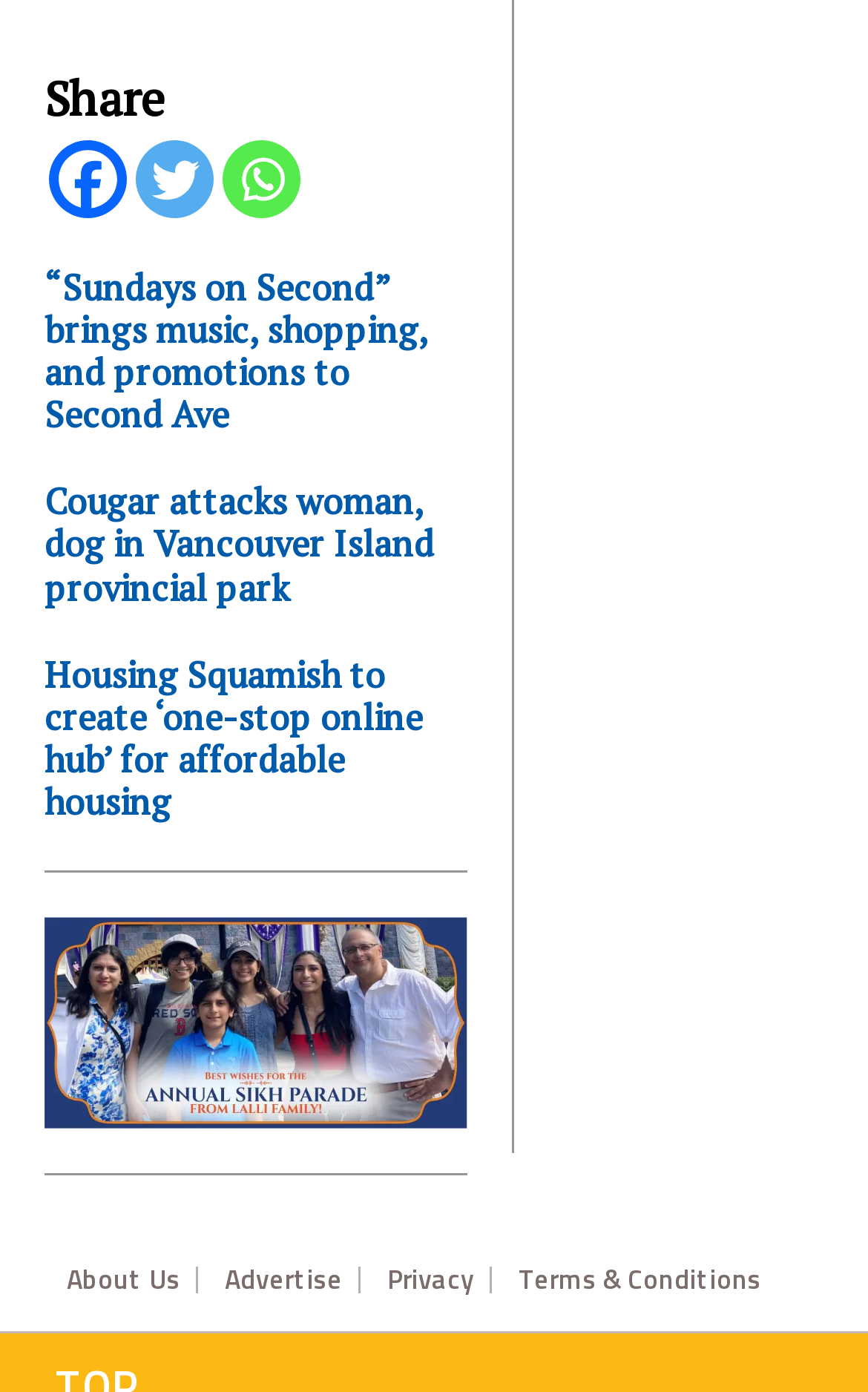Please identify the bounding box coordinates of the element's region that needs to be clicked to fulfill the following instruction: "Read about 'Sundays on Second'". The bounding box coordinates should consist of four float numbers between 0 and 1, i.e., [left, top, right, bottom].

[0.051, 0.191, 0.538, 0.314]